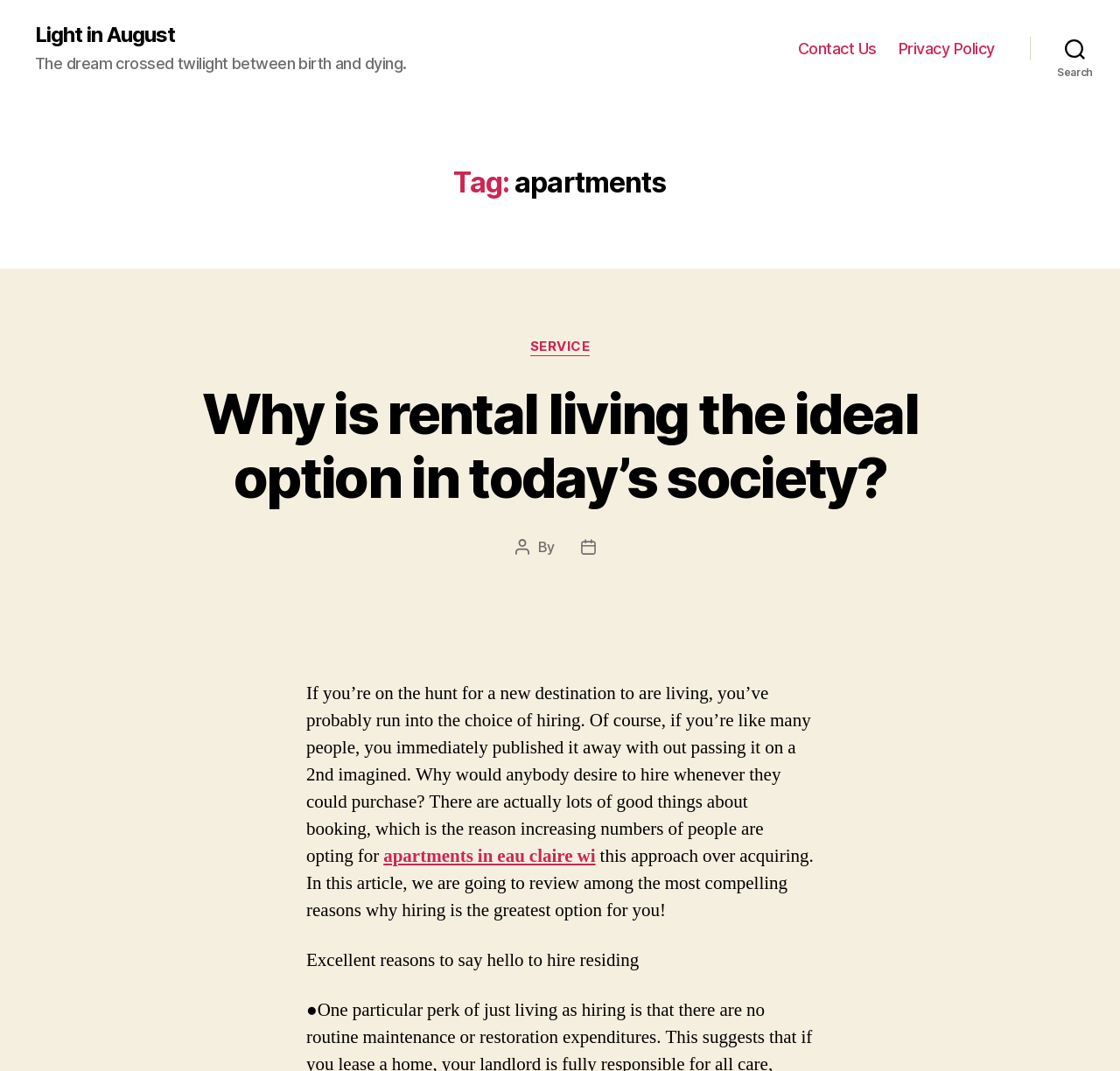What is the main idea of the article?
Please give a detailed and elaborate answer to the question based on the image.

The main idea of the article appears to be discussing the benefits of rental living, as indicated by the text 'Why is rental living the ideal option in today’s society?' and the subsequent paragraphs that elaborate on this topic.